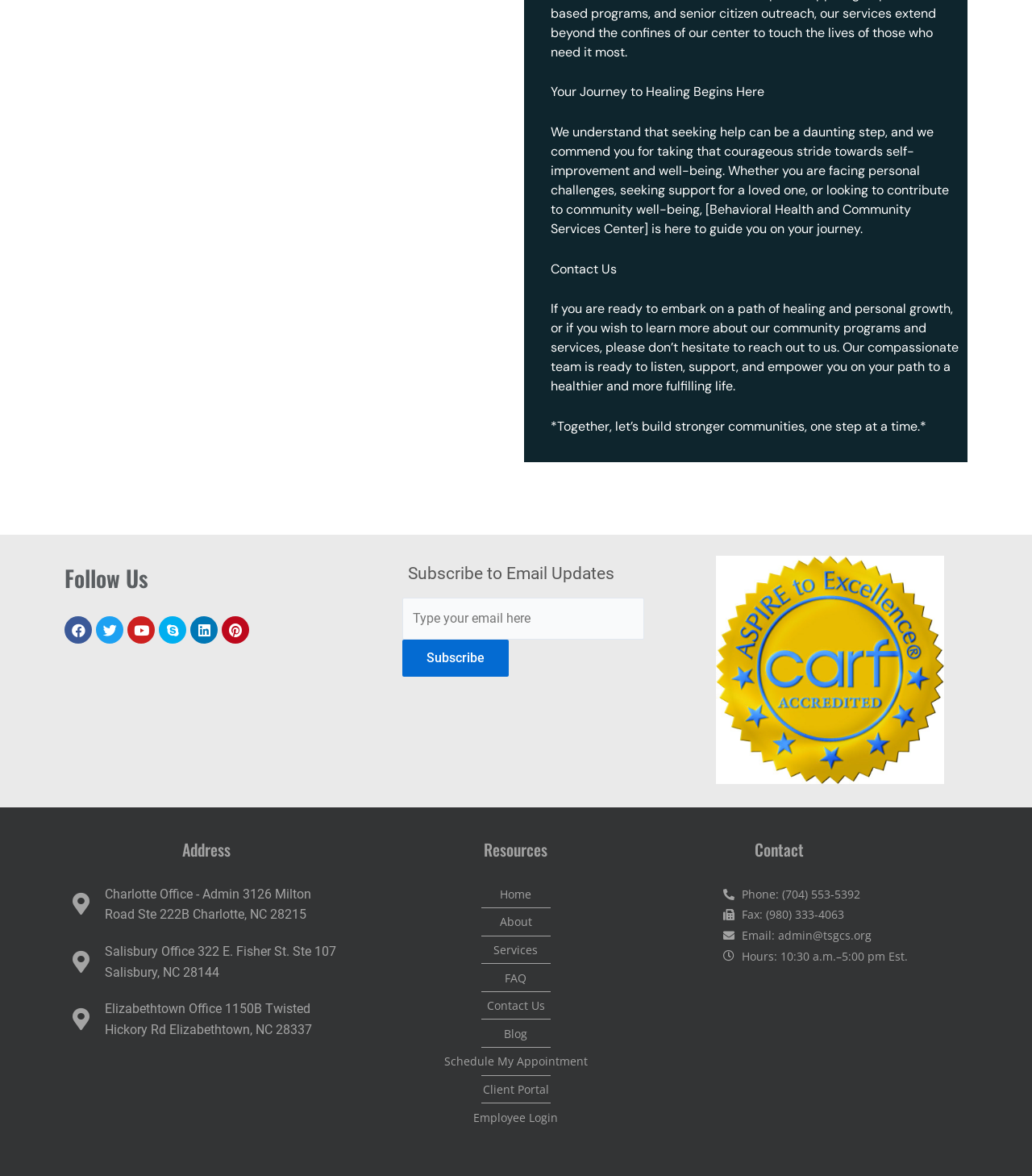What social media platforms can you follow the organization on?
Using the details from the image, give an elaborate explanation to answer the question.

The social media platforms are listed under the 'Follow Us' heading. There are six link elements that represent the different social media platforms, which are Facebook, Twitter, Youtube, Skype, Linkedin, and Pinterest.